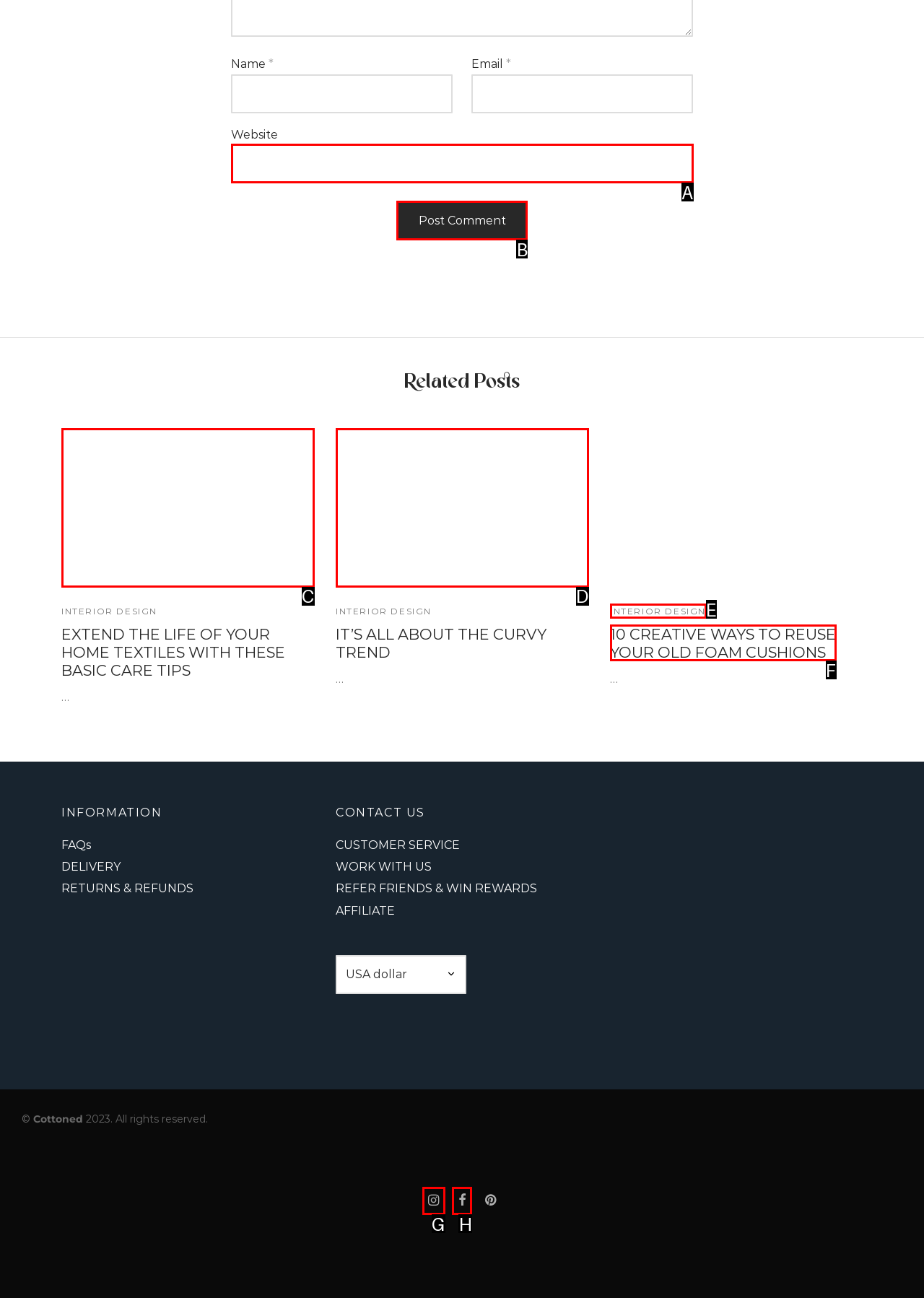What option should I click on to execute the task: Click the Post Comment button? Give the letter from the available choices.

B